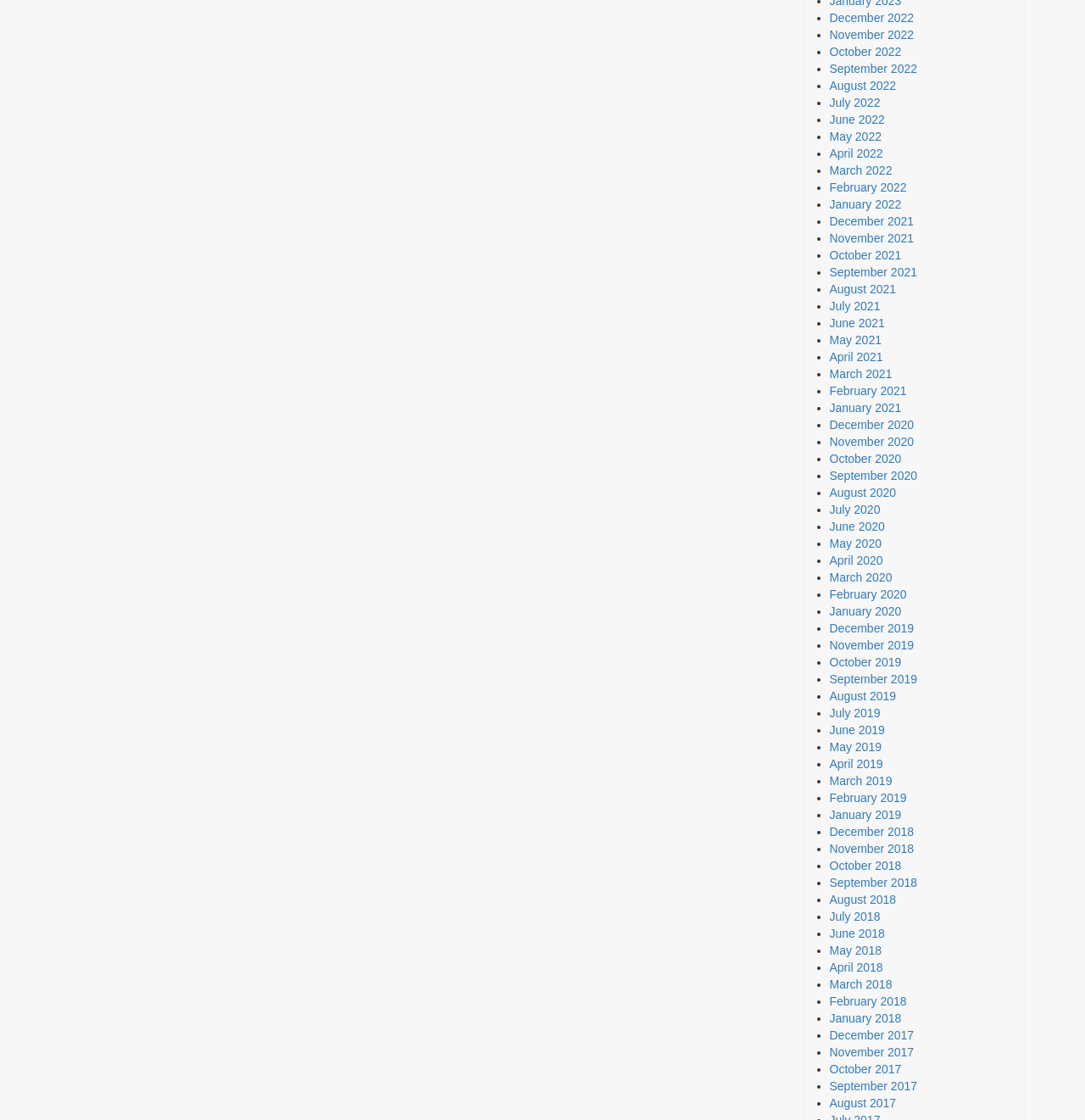Identify the bounding box coordinates of the section that should be clicked to achieve the task described: "View October 2020".

[0.764, 0.403, 0.831, 0.416]